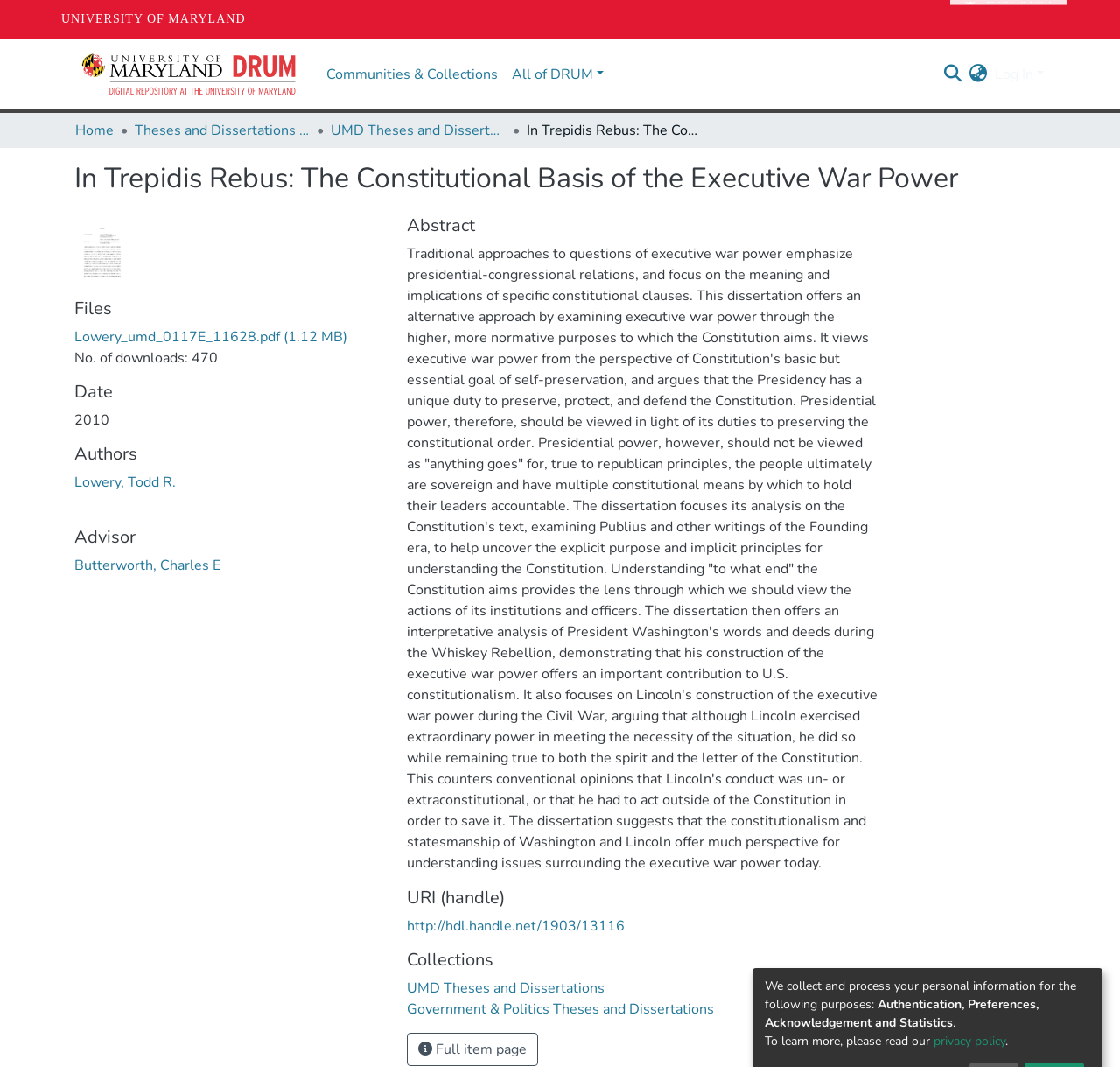Using the details in the image, give a detailed response to the question below:
How many downloads does the dissertation have?

I found the answer by looking at the text 'No. of downloads: 470' below the heading 'Files', which suggests that the dissertation has been downloaded 470 times.